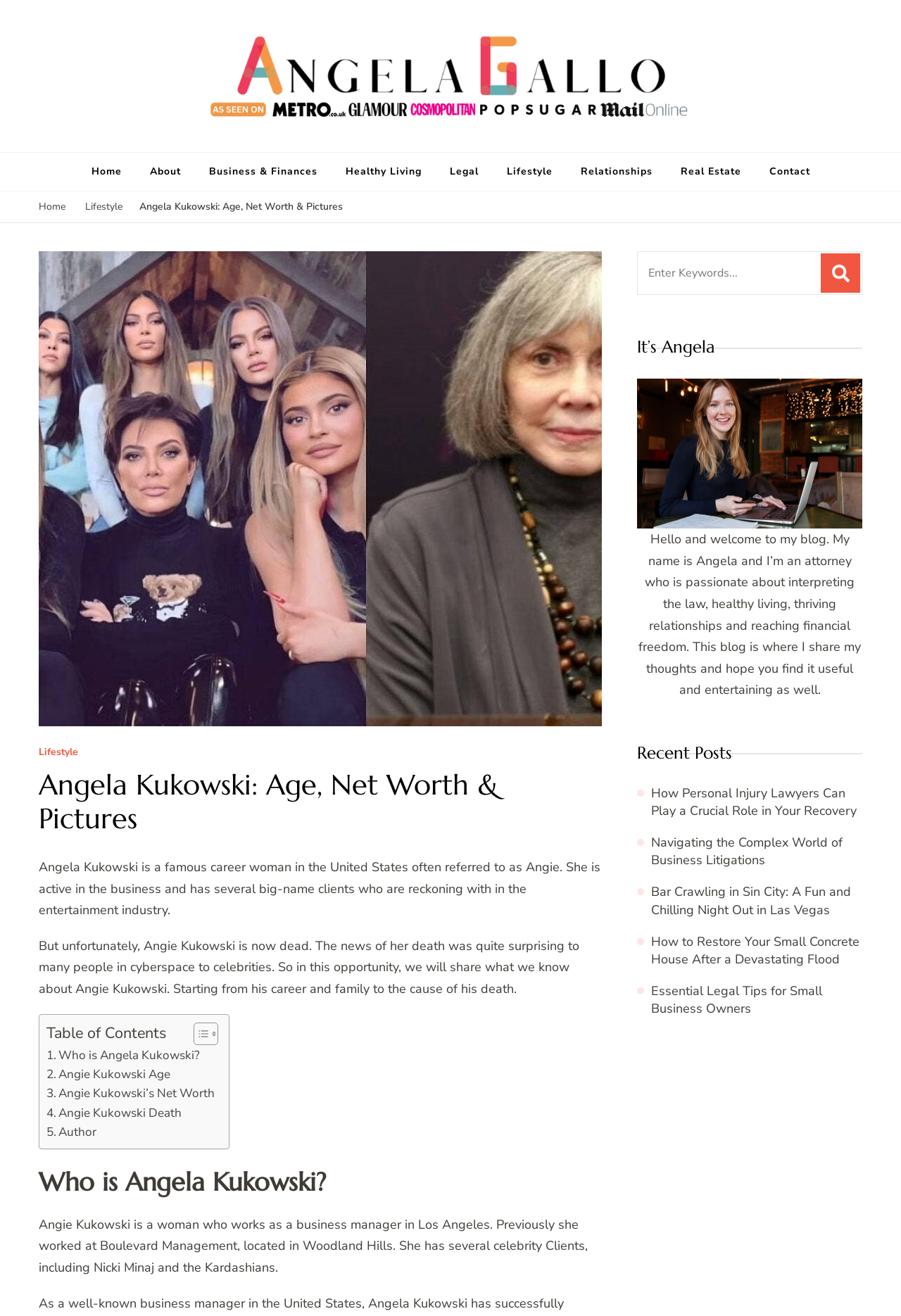What is the name of the blog mentioned on the webpage? Based on the image, give a response in one word or a short phrase.

Angela Gallo's Blog